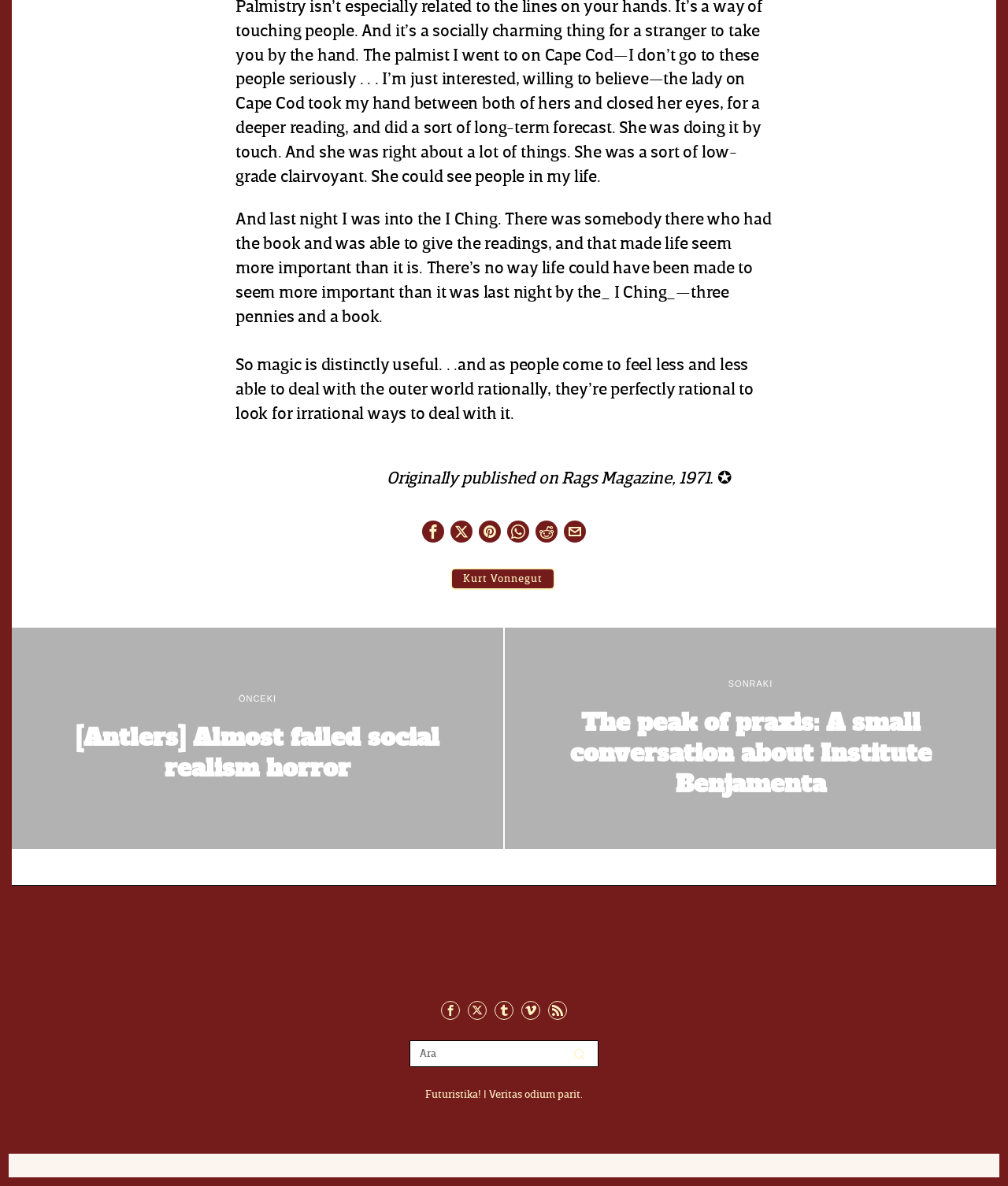What is the title of the article above the quote?
Answer the question with a single word or phrase derived from the image.

Antlers